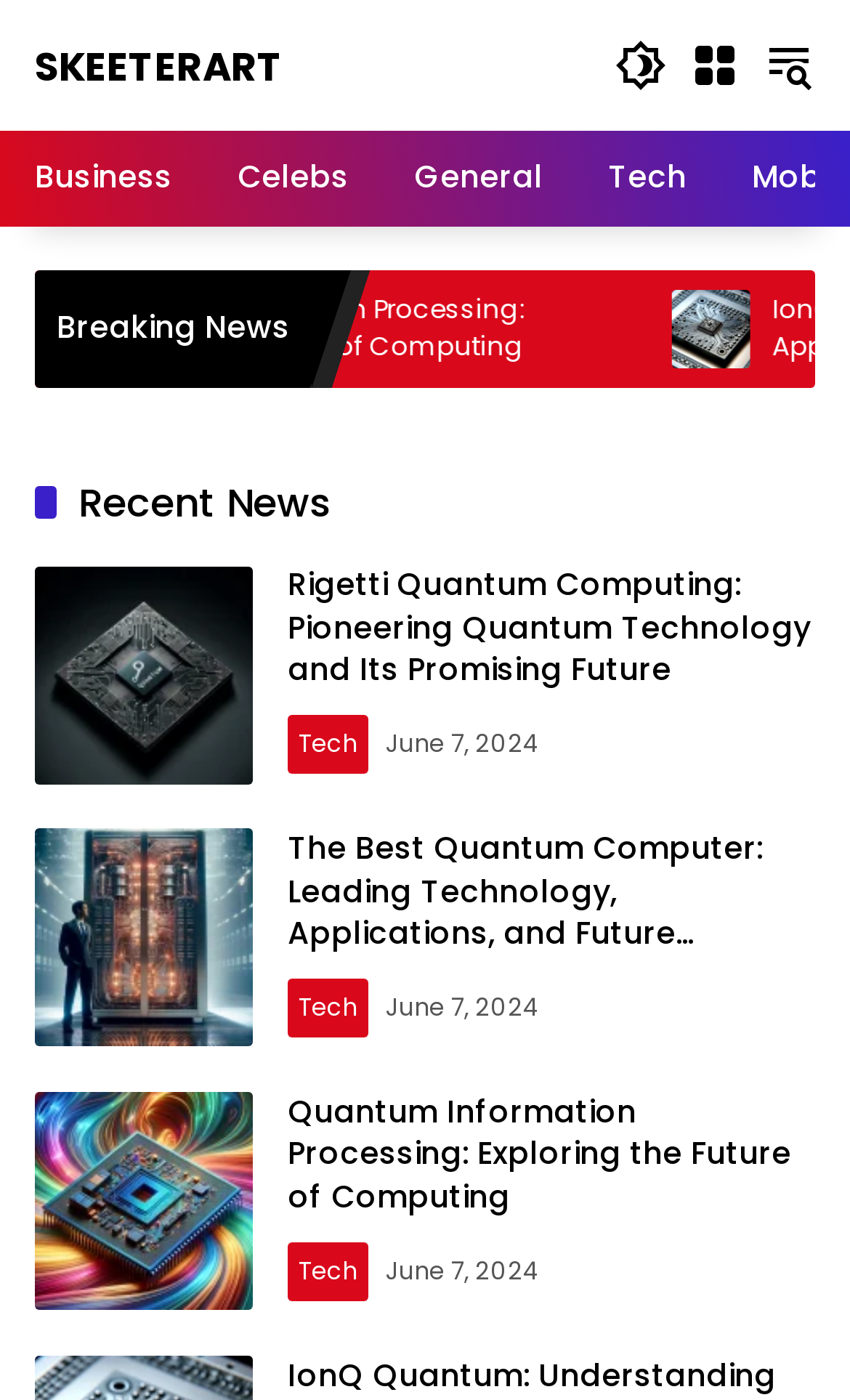Using the provided description: "aria-label="Dark Mode"", find the bounding box coordinates of the corresponding UI element. The output should be four float numbers between 0 and 1, in the format [left, top, right, bottom].

[0.723, 0.028, 0.785, 0.065]